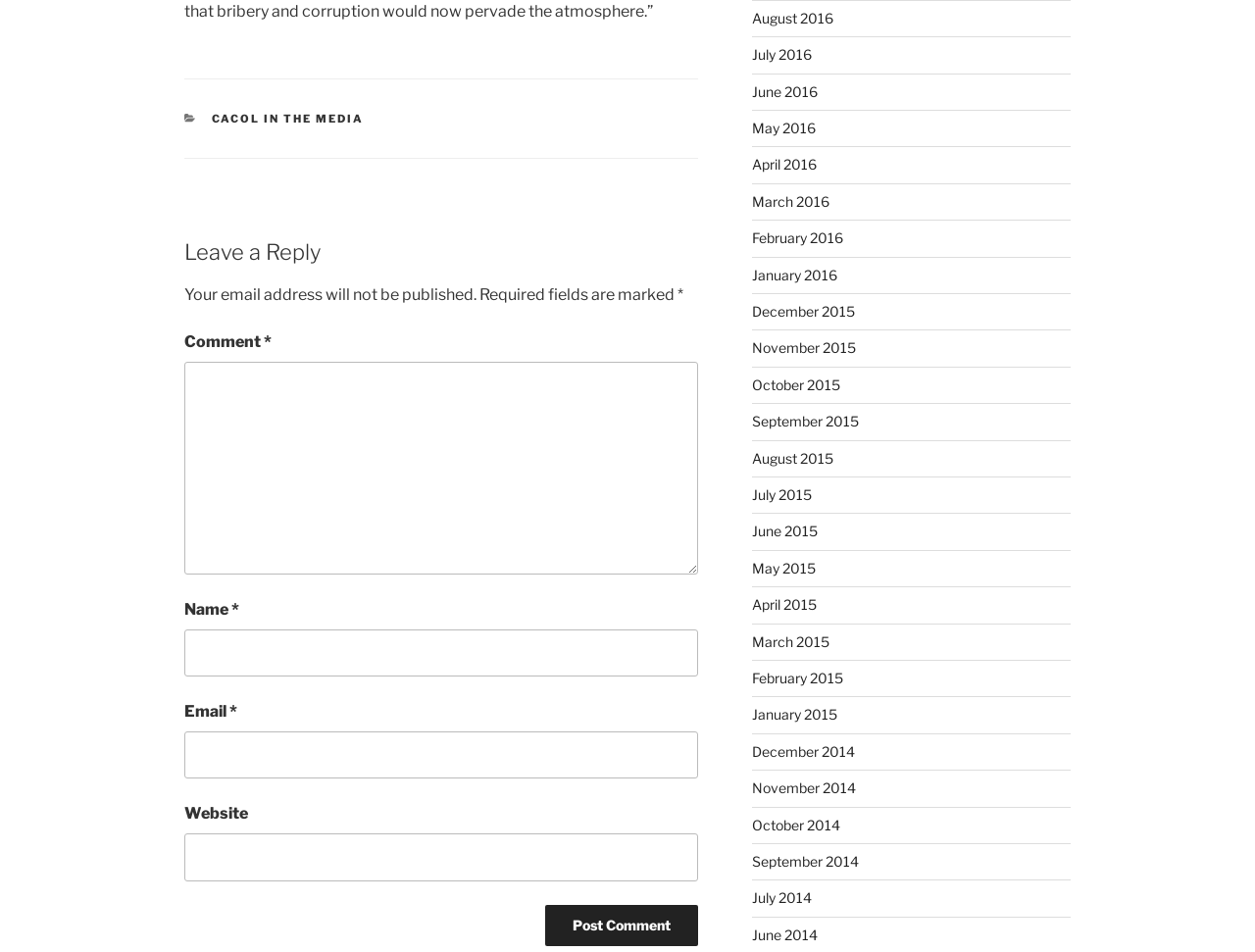Please locate the bounding box coordinates of the element that should be clicked to complete the given instruction: "View August 2016 archives".

[0.599, 0.01, 0.664, 0.028]